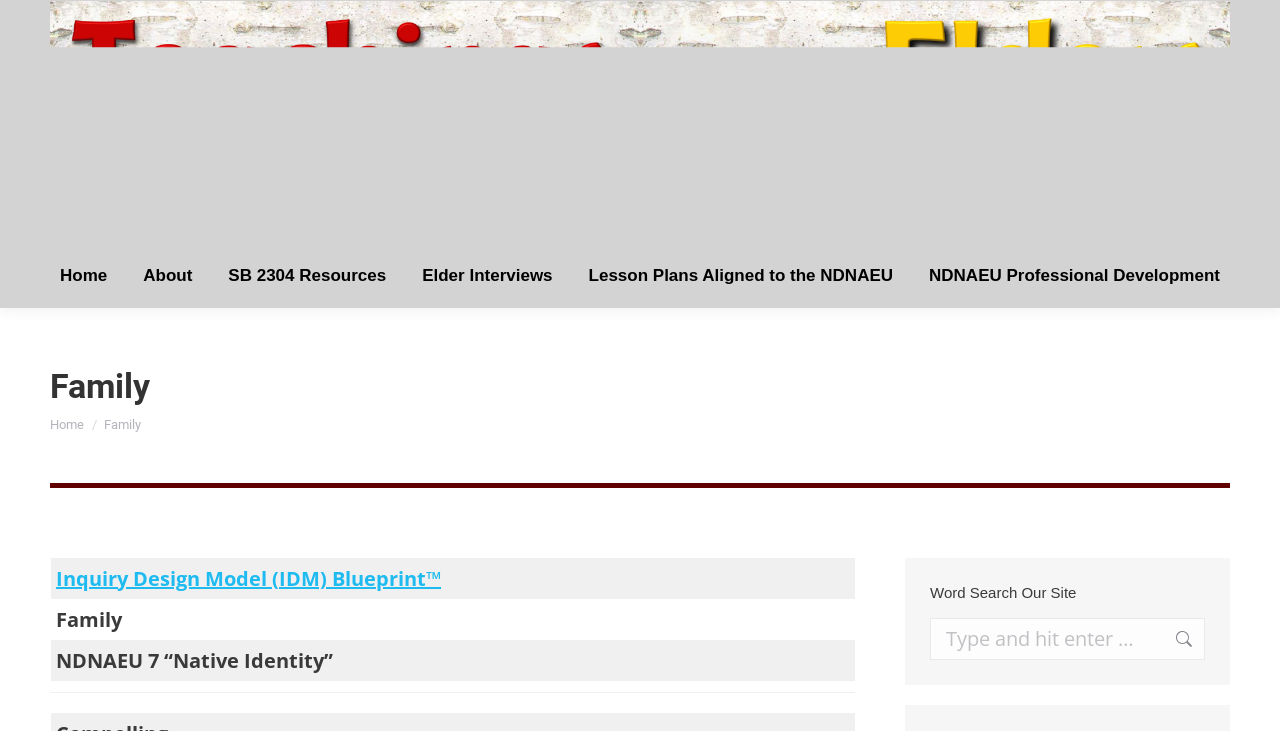Identify the bounding box coordinates of the clickable region necessary to fulfill the following instruction: "View the 'NDNAEU 7 “Native Identity”' blueprint". The bounding box coordinates should be four float numbers between 0 and 1, i.e., [left, top, right, bottom].

[0.039, 0.876, 0.668, 0.932]